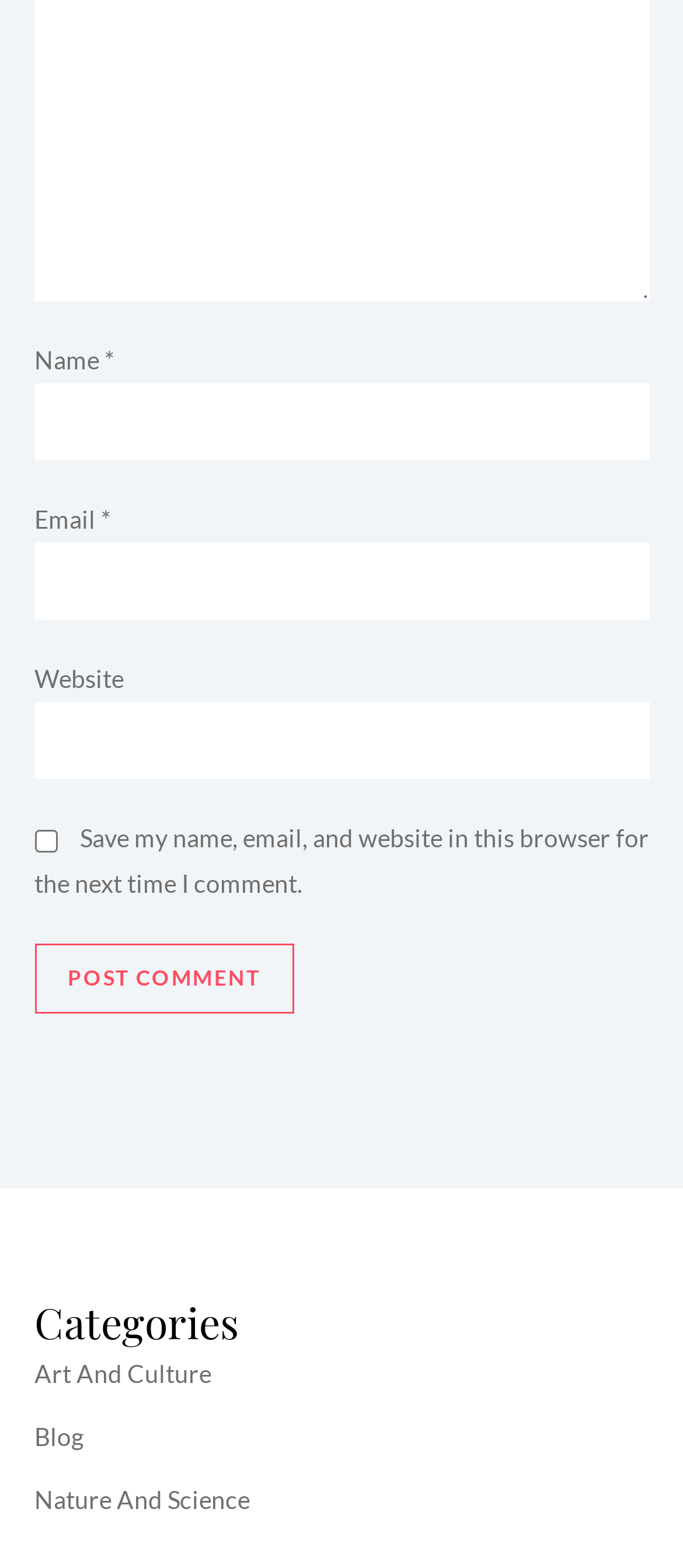Observe the image and answer the following question in detail: What is the label of the second textbox?

The second textbox has a label 'Email *', which indicates that it is a required field. The '*' symbol is often used to denote required fields.